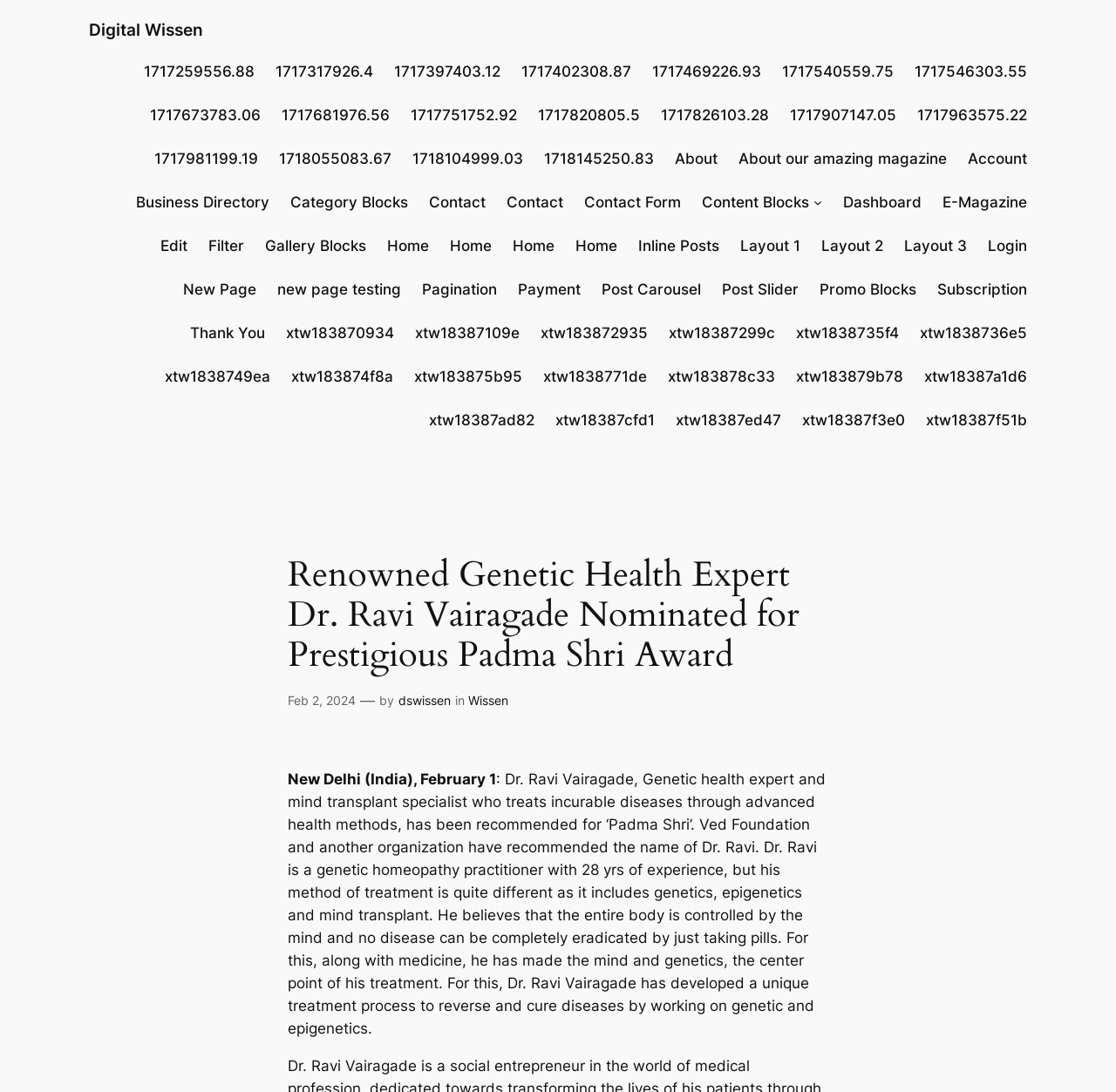Who is the author of the article?
Analyze the screenshot and provide a detailed answer to the question.

I found the answer by looking at the link 'dswissen' which is located below the main heading. This link is preceded by the text 'by', indicating that it is the author of the article.